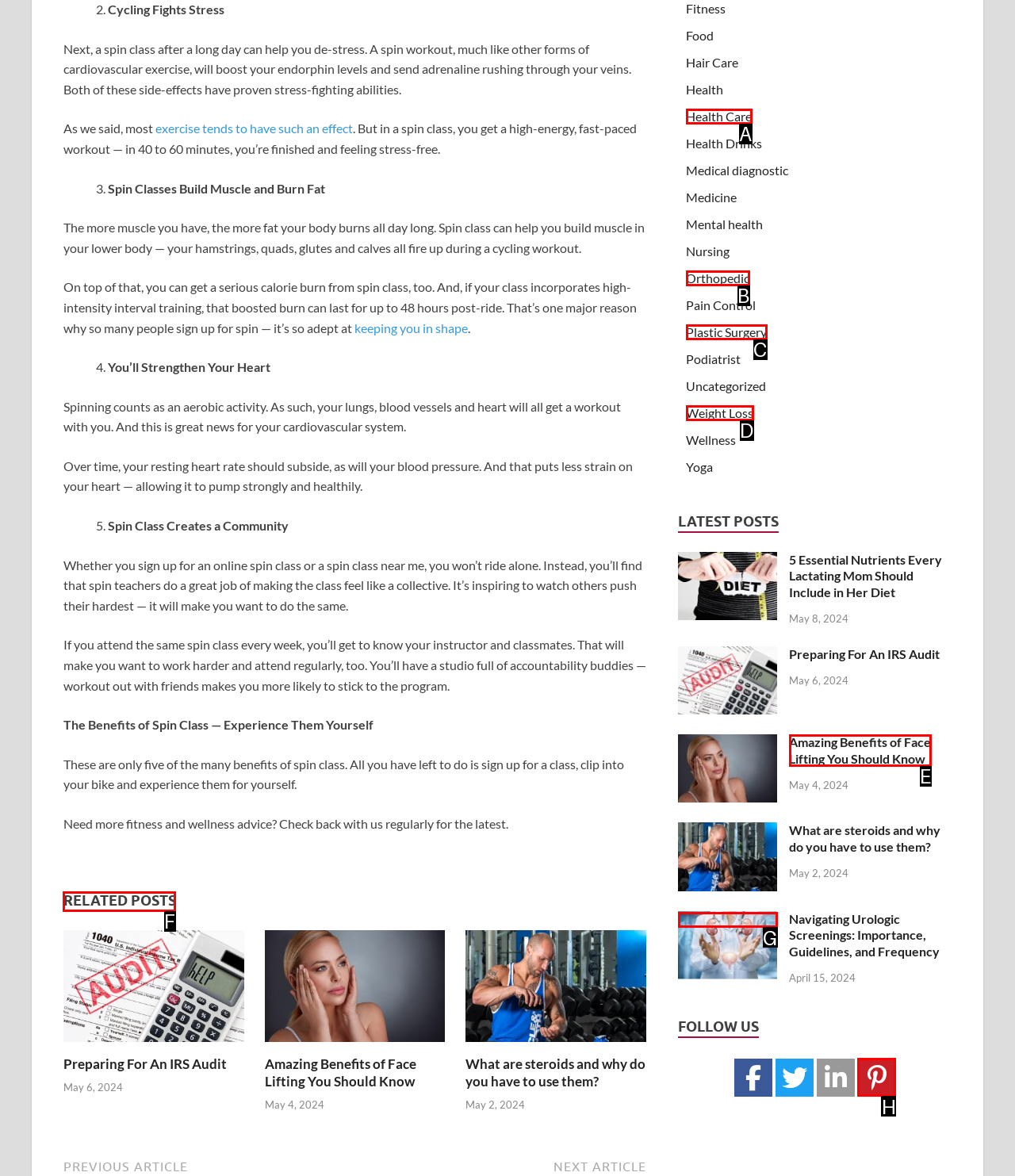Look at the highlighted elements in the screenshot and tell me which letter corresponds to the task: View the advertisement.

None